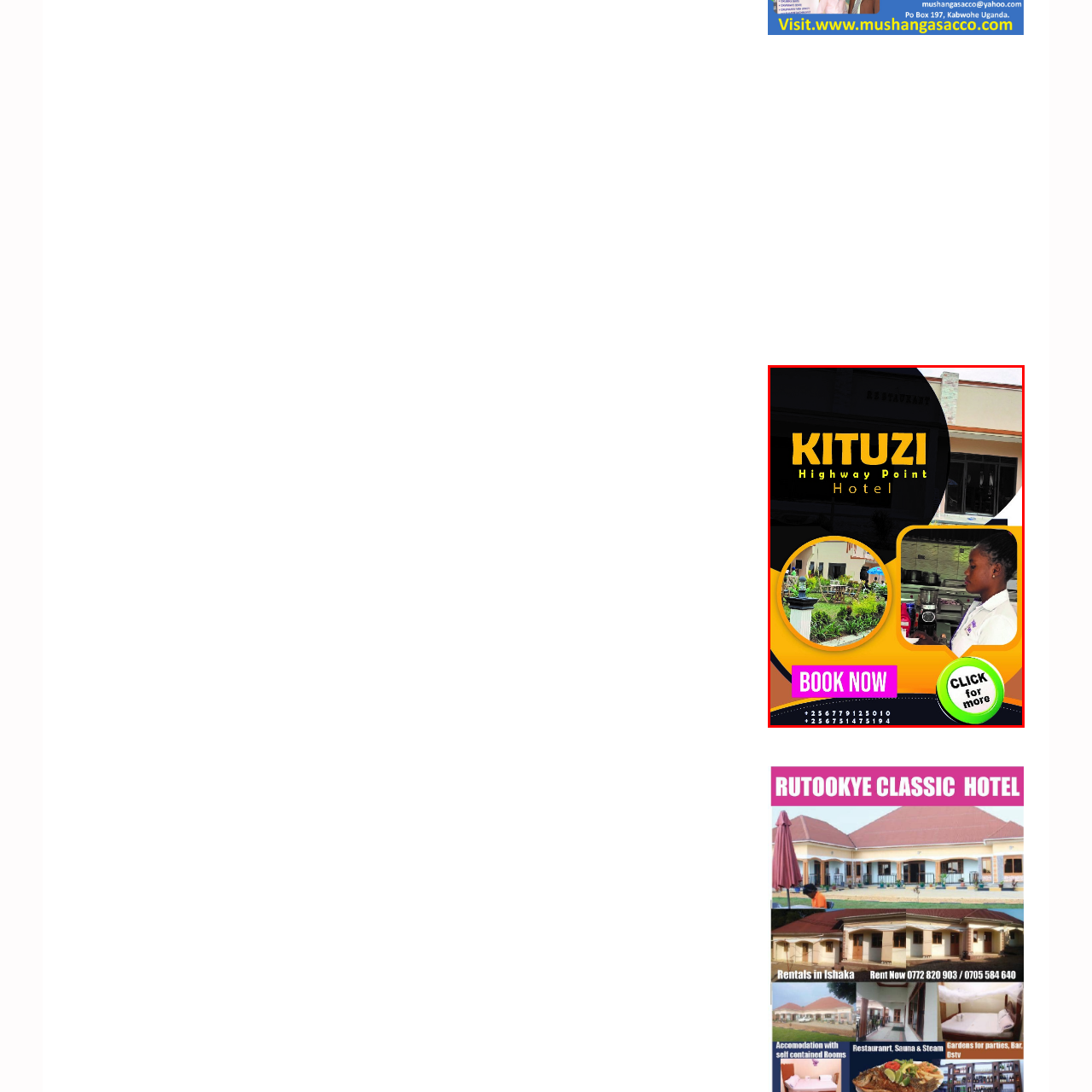Direct your attention to the image enclosed by the red boundary, What is the purpose of the 'BOOK NOW' button? 
Answer concisely using a single word or phrase.

To encourage instant reservations